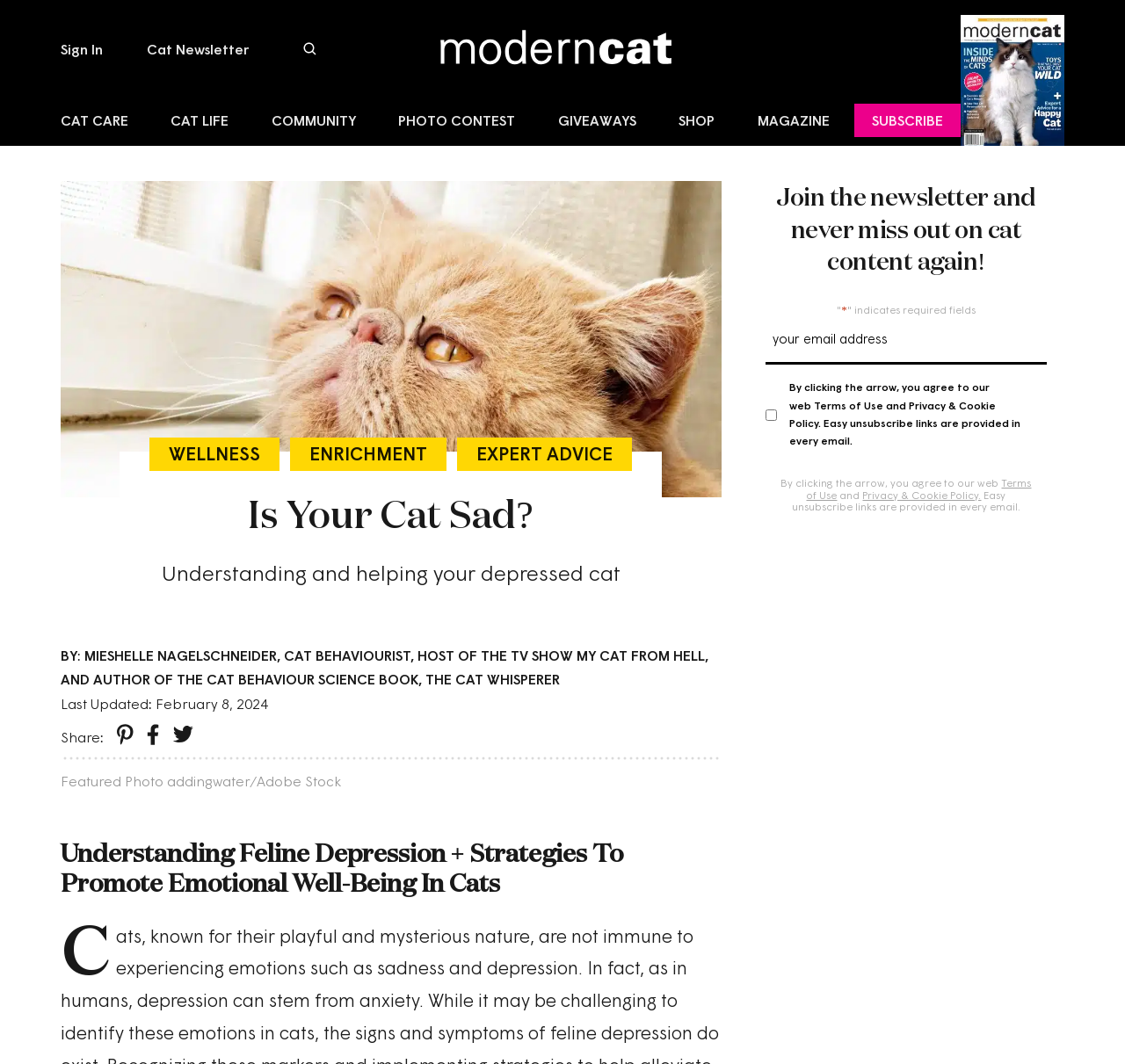Find the bounding box coordinates for the UI element whose description is: "name="input_1" placeholder="your email address"". The coordinates should be four float numbers between 0 and 1, in the format [left, top, right, bottom].

[0.68, 0.298, 0.931, 0.343]